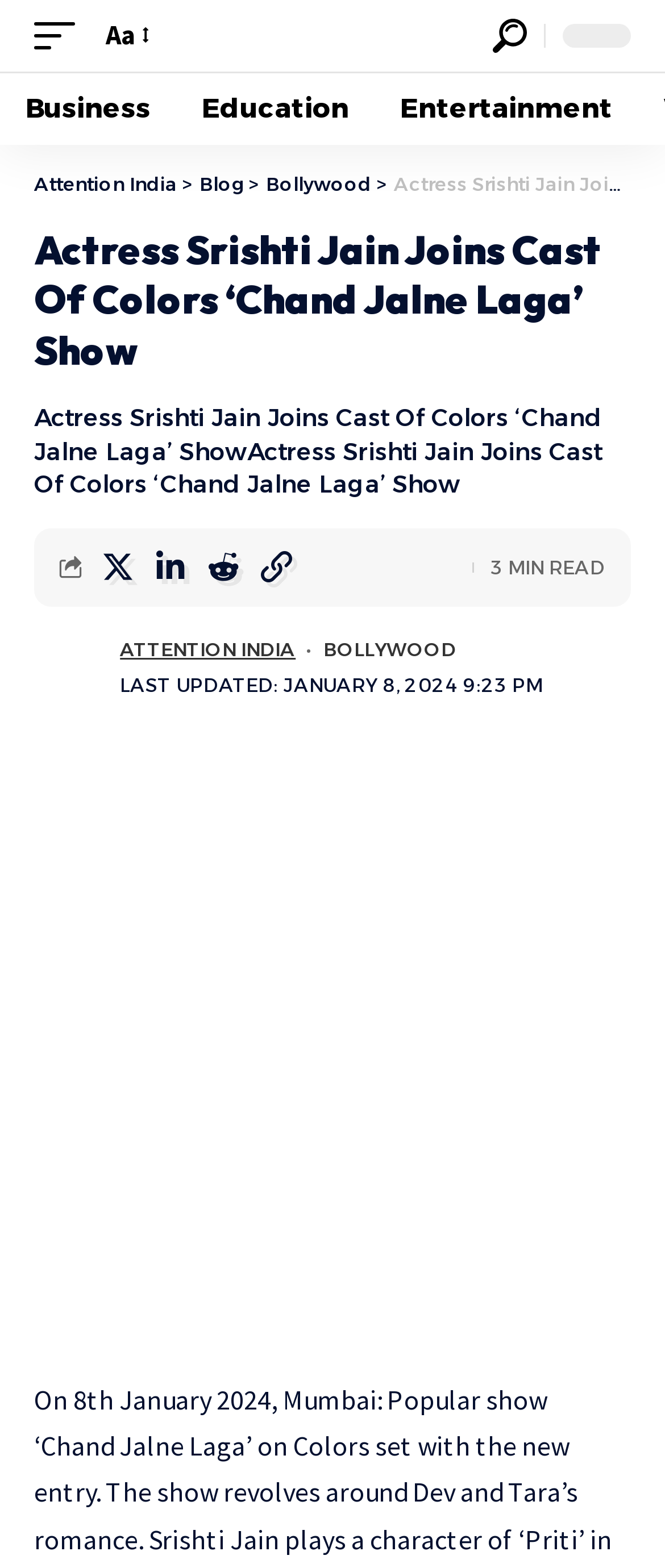Explain in detail what you observe on this webpage.

The webpage appears to be an article about actress Srishti Jain joining the cast of the Colors show "Chand Jalne Laga". At the top left, there is a mobile trigger link and a font resizer link. Next to these links, there is a link to the website's title, "Attention India", accompanied by a small image of the same name.

Below these elements, there are links to different categories, including Business, Education, and Entertainment, which span across the top of the page. 

The main content of the page is divided into sections. The first section has a header with links to Attention India, Blog, and Bollywood. Below this header, there are two headings that repeat the title of the article. 

To the right of the headings, there is an image of Attention India, and below it, there is a timestamp indicating when the article was last updated. There are also links to Attention India and Bollywood, as well as four social media links represented by icons.

At the bottom of the main content section, there is a large image related to the article, which takes up most of the width of the page. Above this image, there is a text indicating that the article is a 3-minute read.